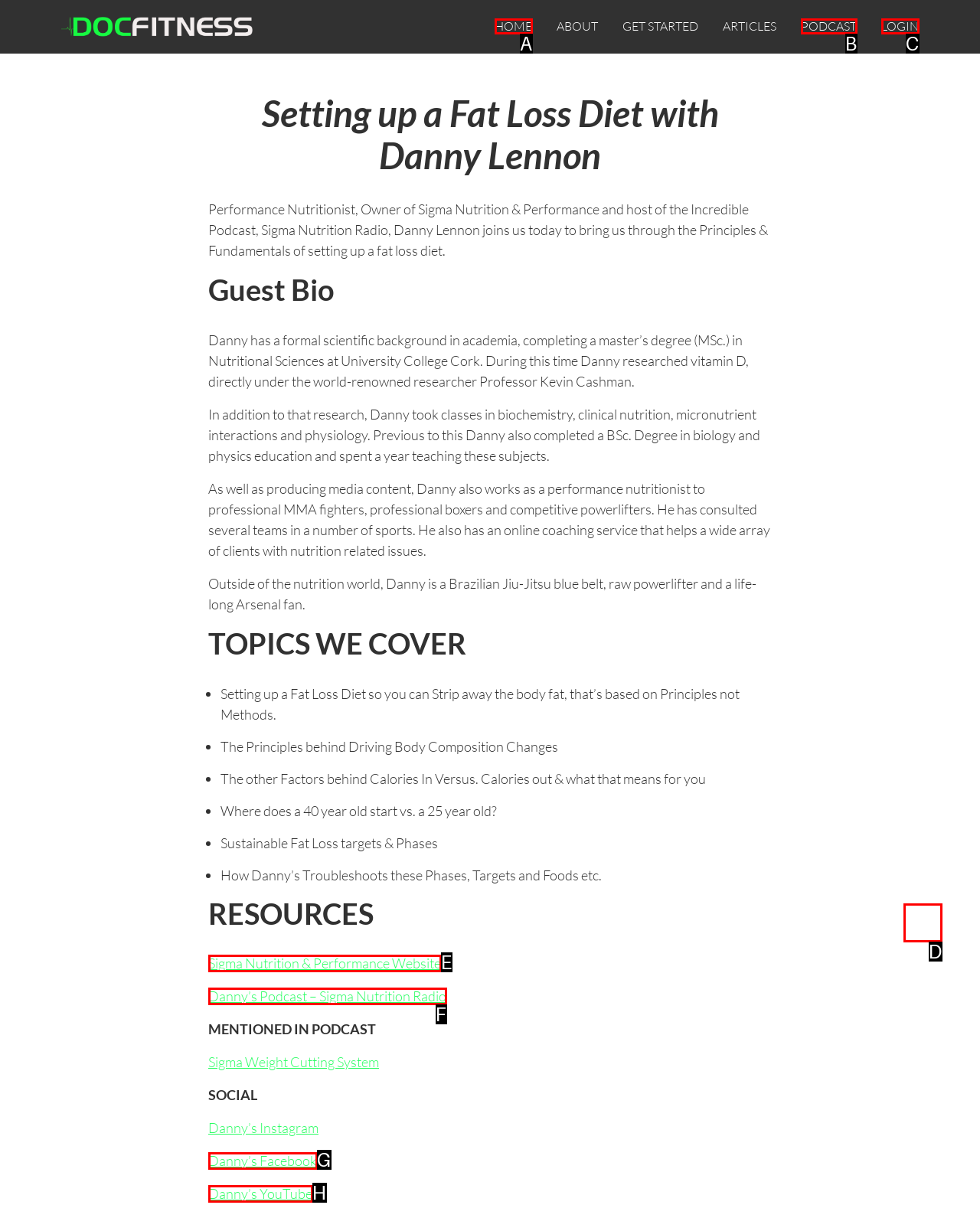Identify the HTML element that corresponds to the description: call to worship Provide the letter of the correct option directly.

None